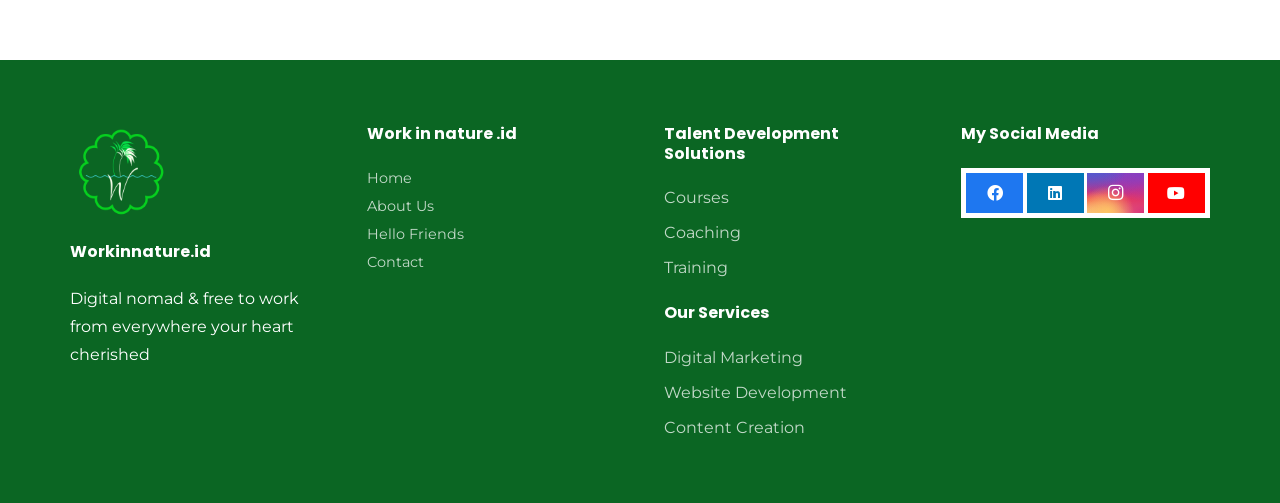Please determine the bounding box coordinates for the UI element described here. Use the format (top-left x, top-left y, bottom-right x, bottom-right y) with values bounded between 0 and 1: Content Creation

[0.519, 0.831, 0.629, 0.869]